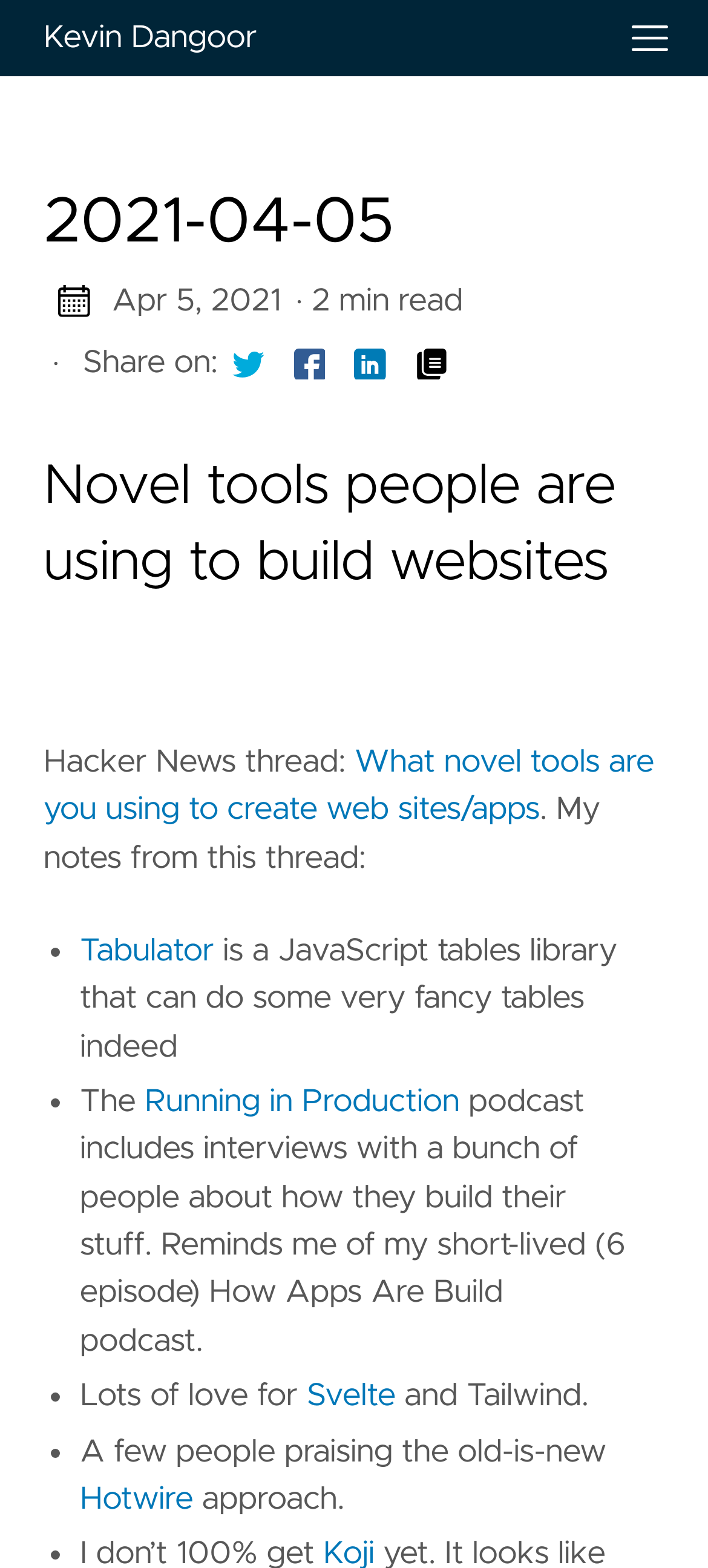How many social media platforms can you share the article on?
Give a detailed response to the question by analyzing the screenshot.

You can share the article on three social media platforms, which are Twitter, Facebook, and LinkedIn, as indicated by the share links and icons below the article title.